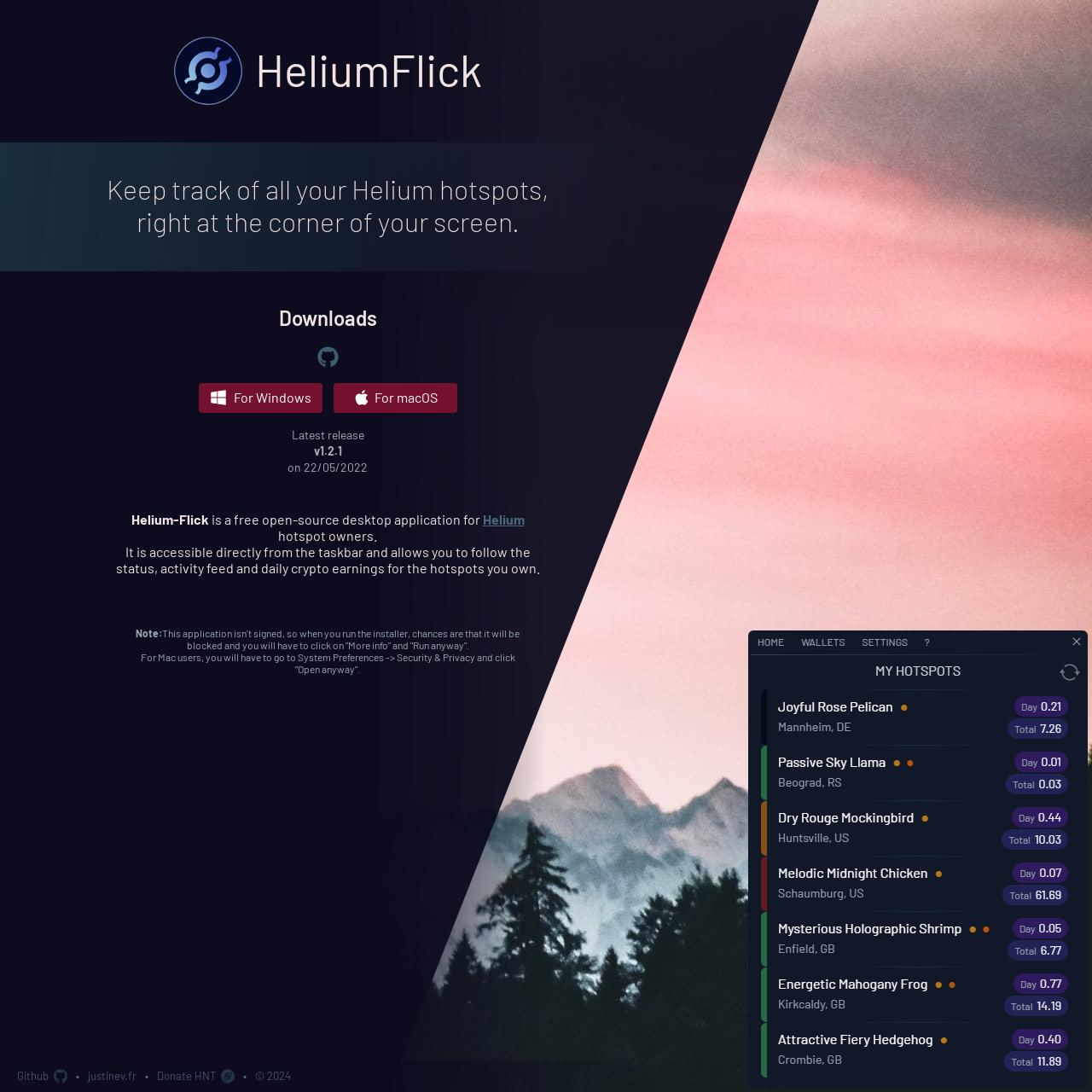Respond to the question below with a single word or phrase: What is the purpose of Helium-Flick?

To track Helium hotspots